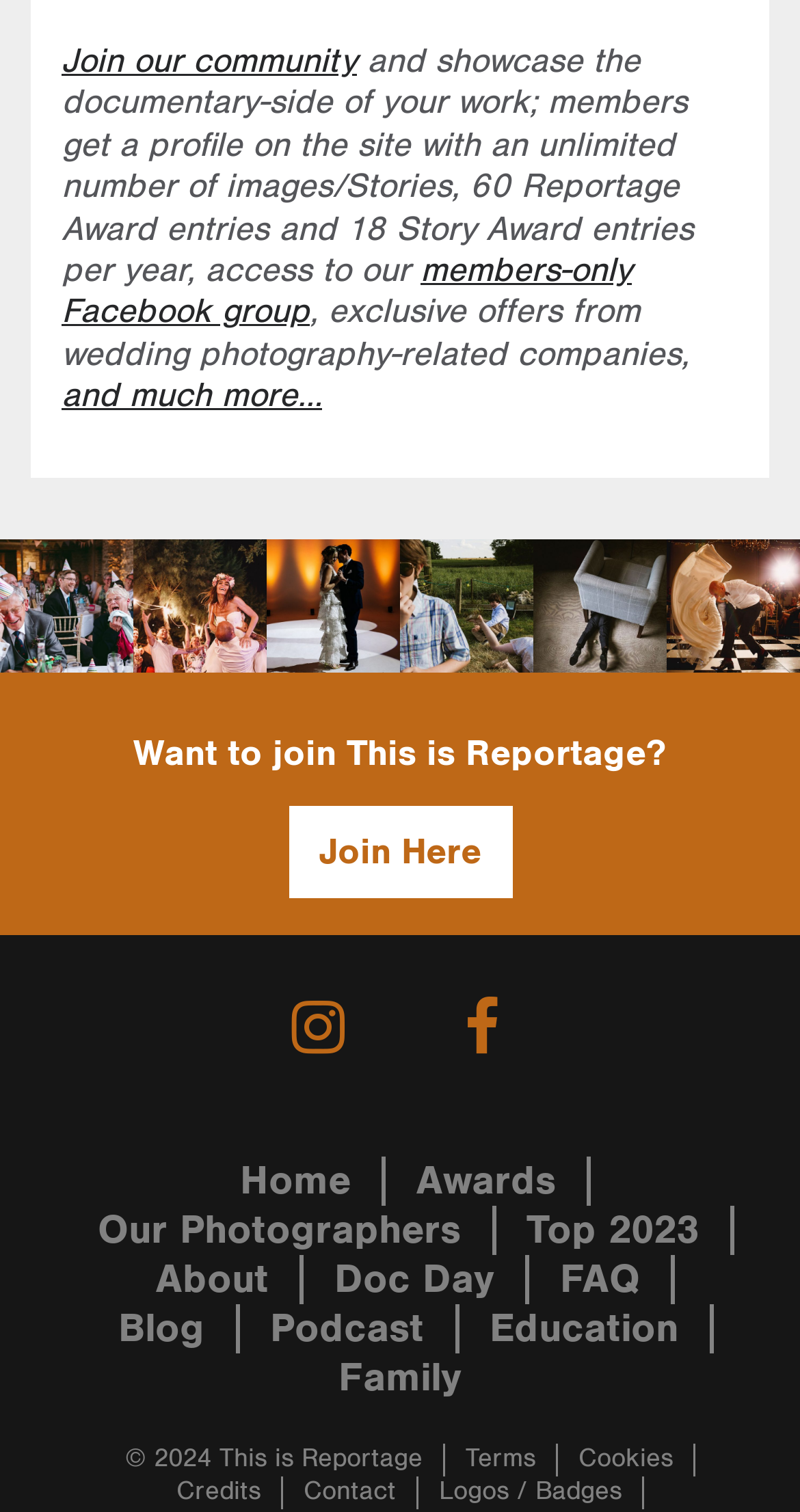Give a one-word or phrase response to the following question: What is the benefit of joining the community?

Unlimited images and awards entries